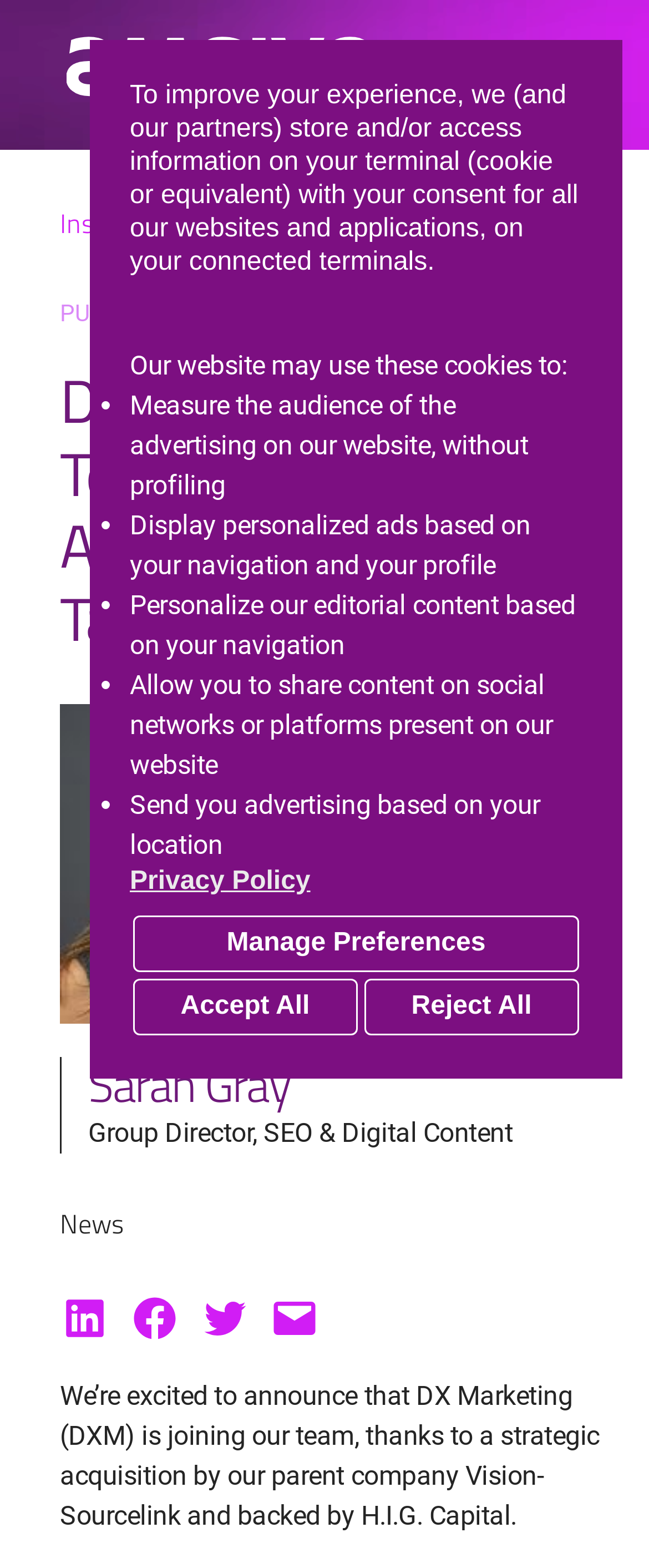Use a single word or phrase to answer the question:
What is the purpose of the cookie consent banner?

To improve user experience